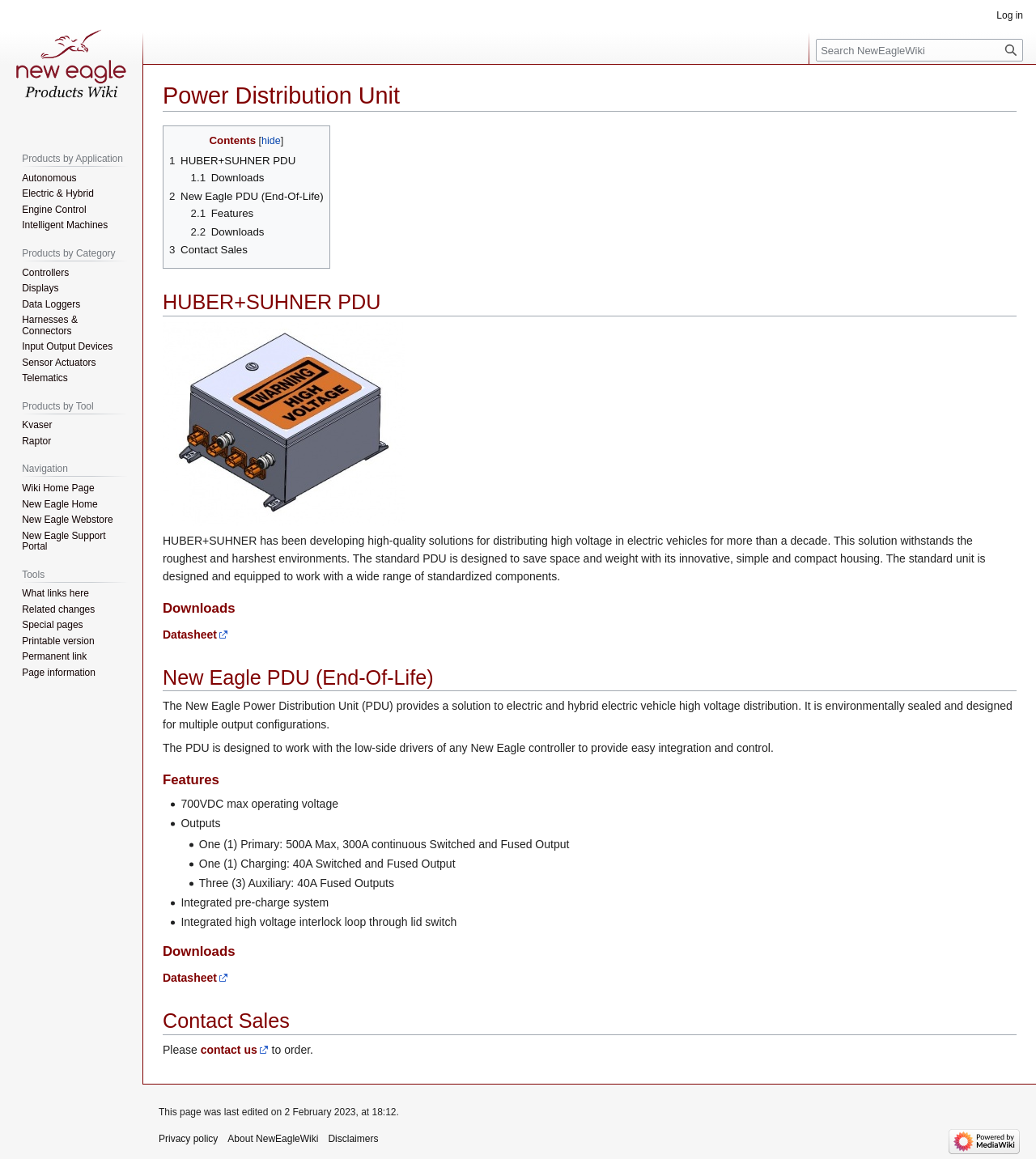Determine the bounding box coordinates of the element's region needed to click to follow the instruction: "Log in". Provide these coordinates as four float numbers between 0 and 1, formatted as [left, top, right, bottom].

[0.962, 0.008, 0.988, 0.018]